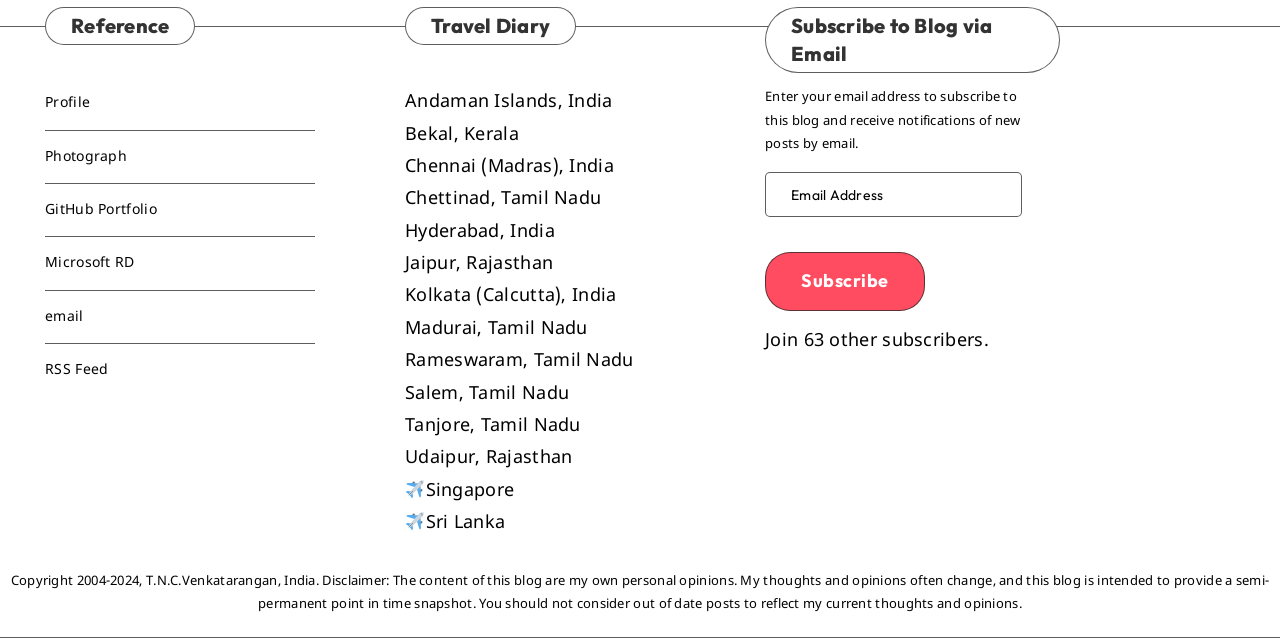Identify the bounding box coordinates of the region that needs to be clicked to carry out this instruction: "Browse the posts from August 2019". Provide these coordinates as four float numbers ranging from 0 to 1, i.e., [left, top, right, bottom].

None